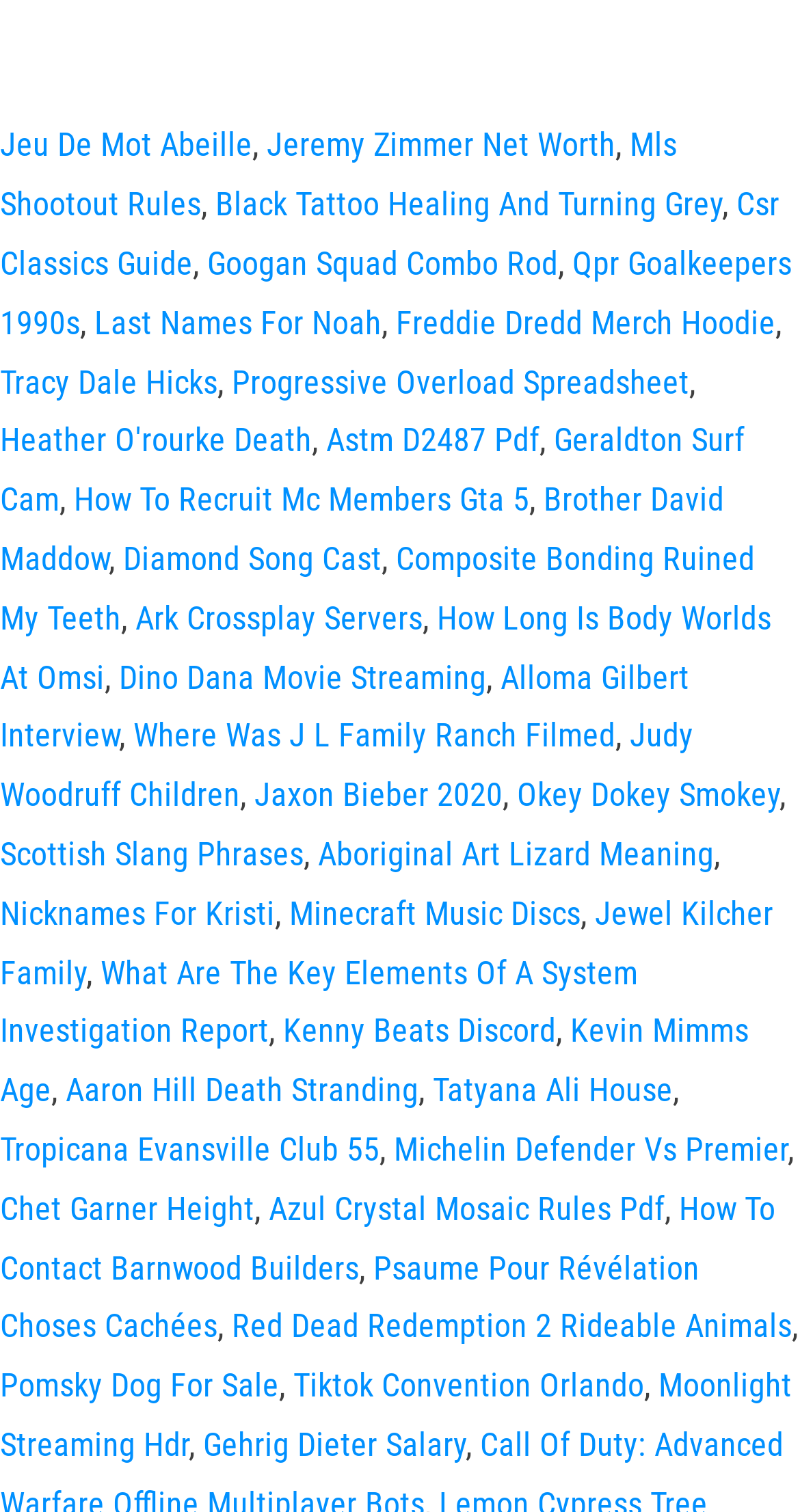Please find the bounding box coordinates (top-left x, top-left y, bottom-right x, bottom-right y) in the screenshot for the UI element described as follows: Hayley Walsh

None